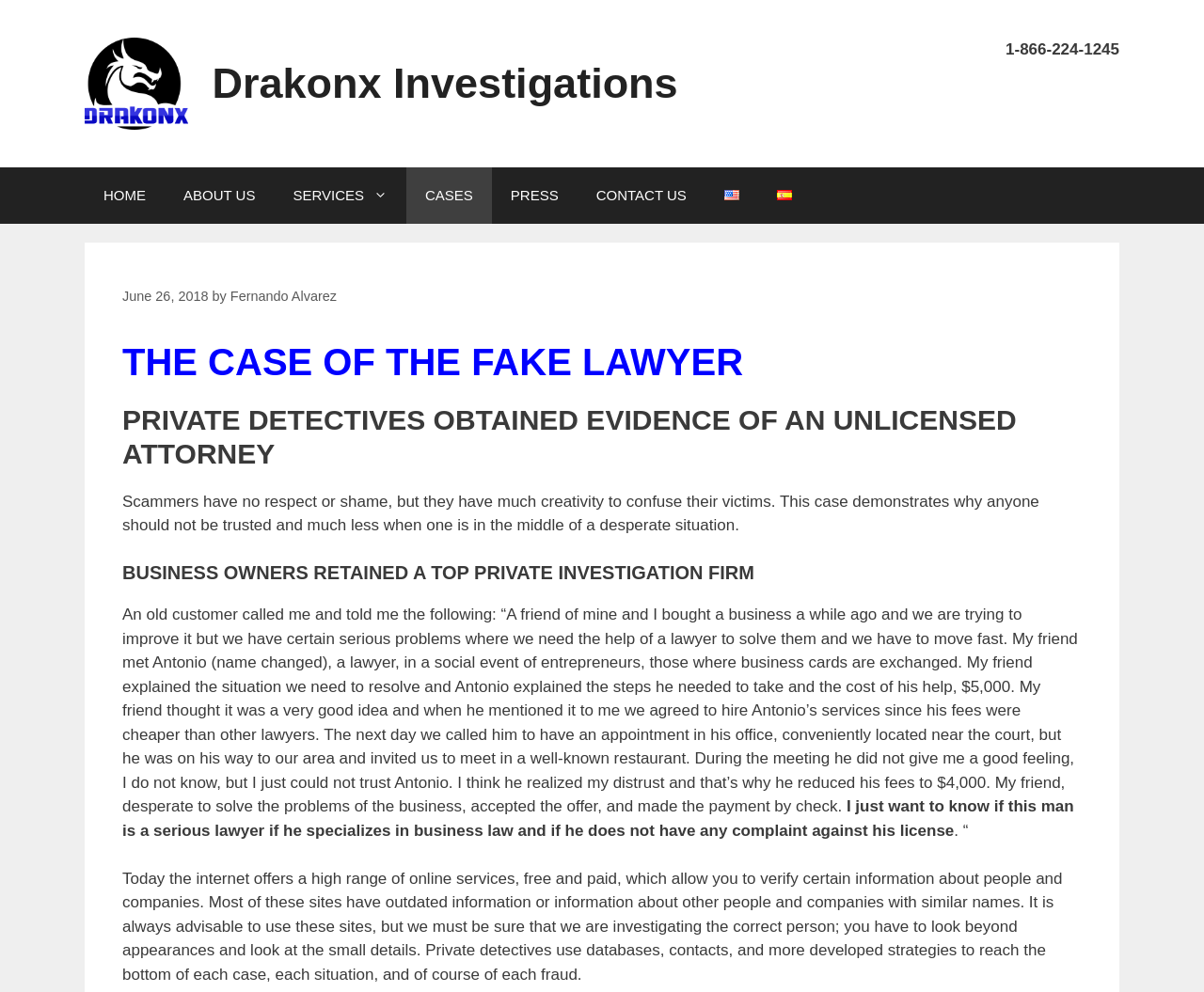Identify the bounding box coordinates of the HTML element based on this description: "alt="Español"".

[0.63, 0.169, 0.673, 0.226]